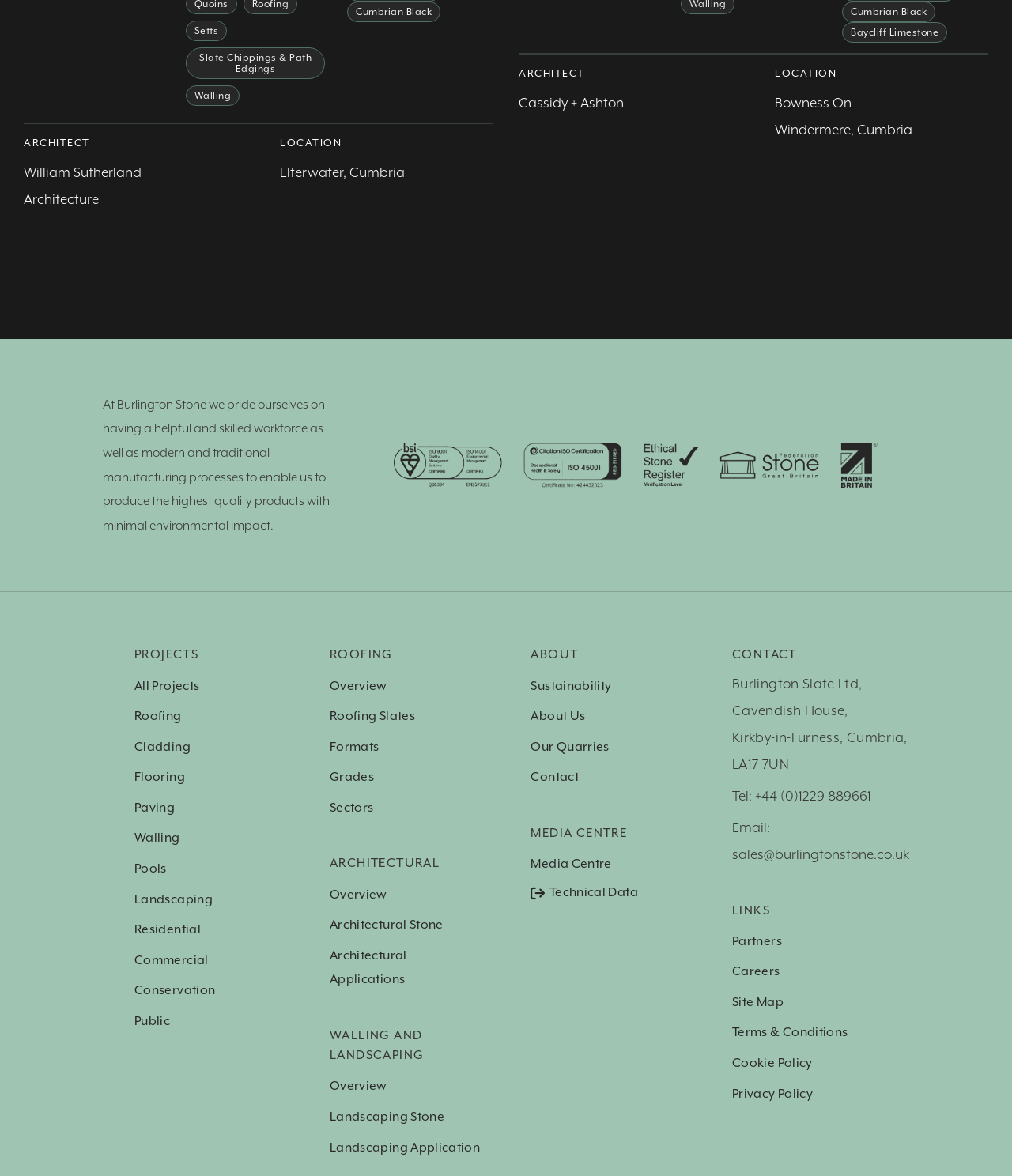Identify the bounding box of the UI element that matches this description: "Another Place Press (APP)".

None